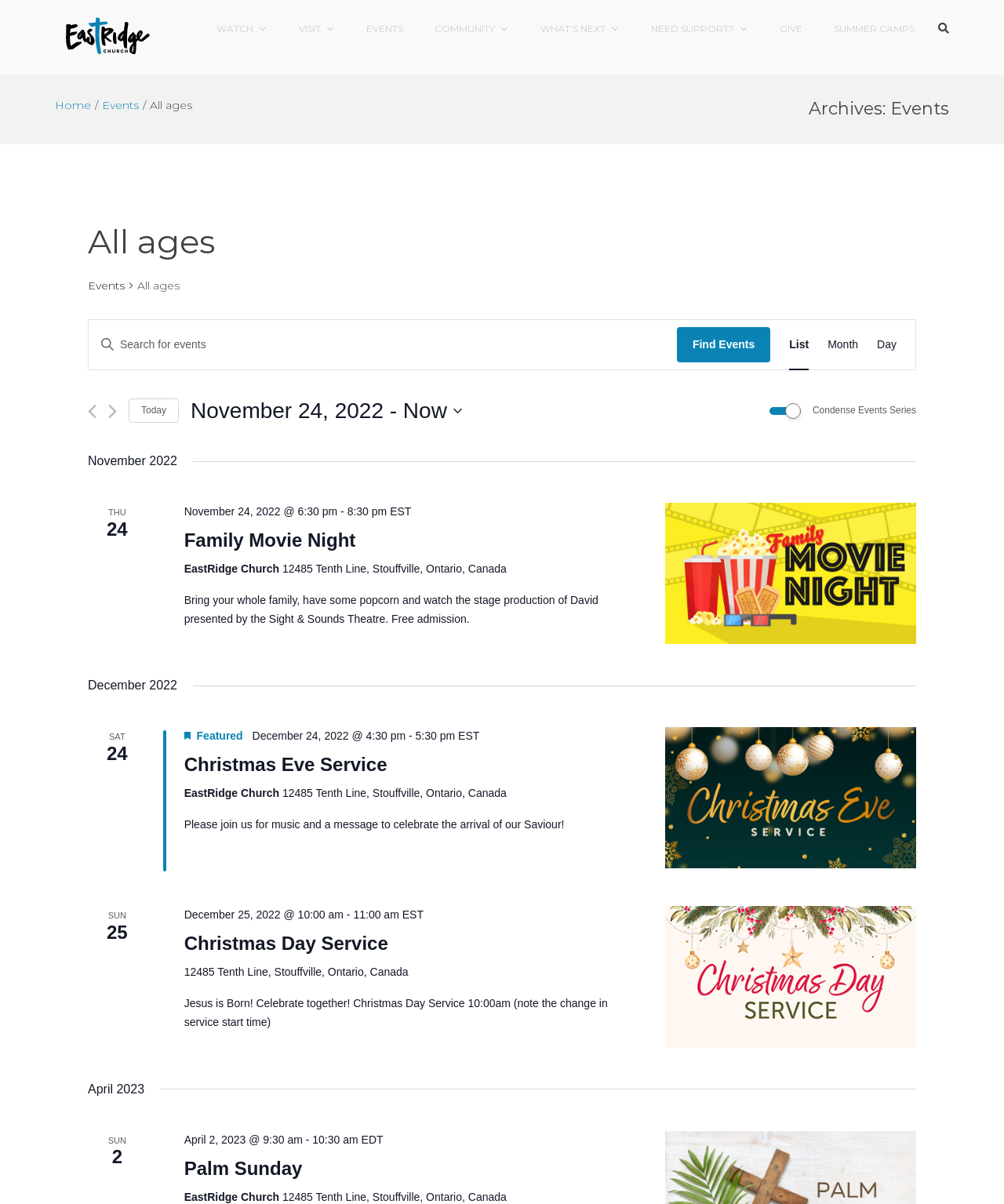Locate the bounding box coordinates of the element that should be clicked to execute the following instruction: "Search for events by keyword".

[0.088, 0.266, 0.767, 0.307]